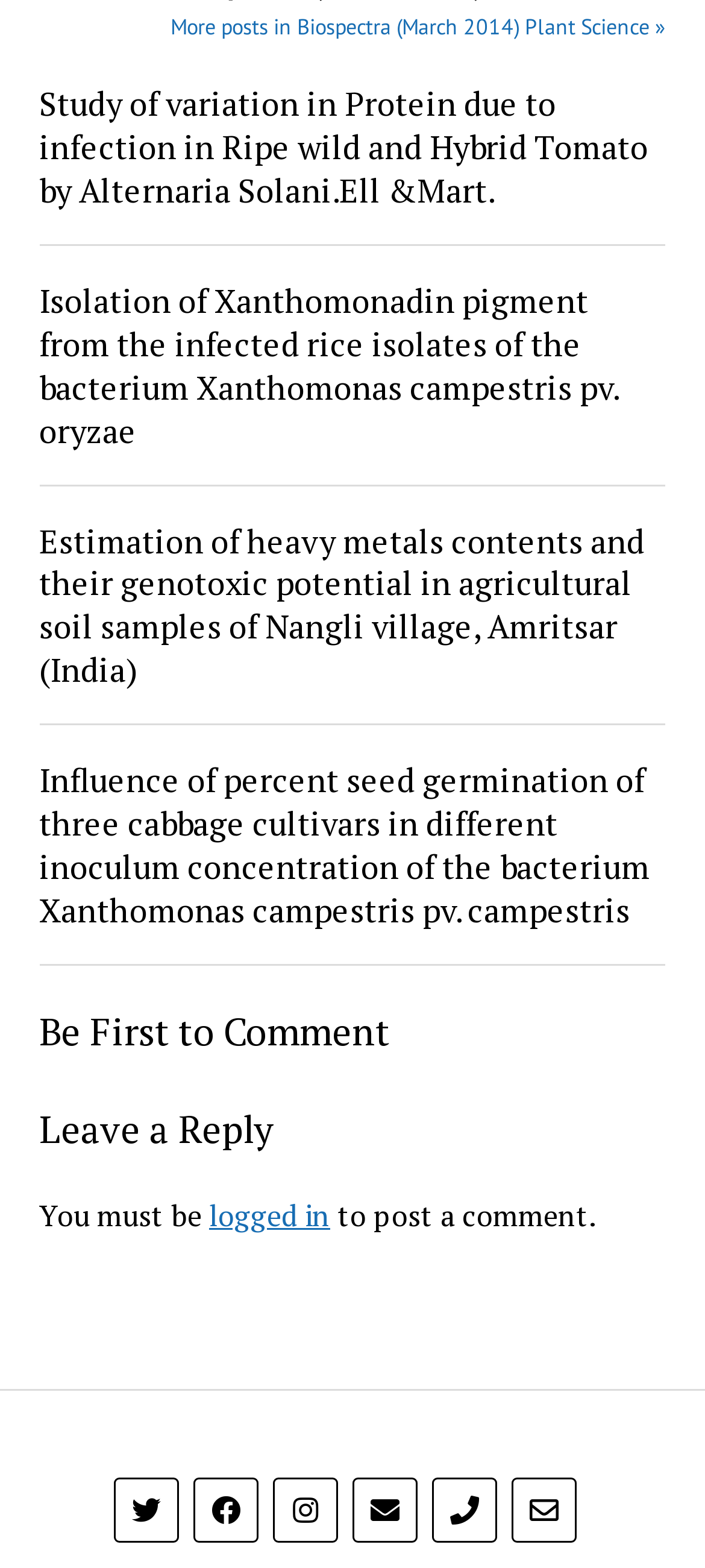Please find the bounding box coordinates of the element that must be clicked to perform the given instruction: "View post about Biospectra". The coordinates should be four float numbers from 0 to 1, i.e., [left, top, right, bottom].

[0.242, 0.003, 0.944, 0.031]